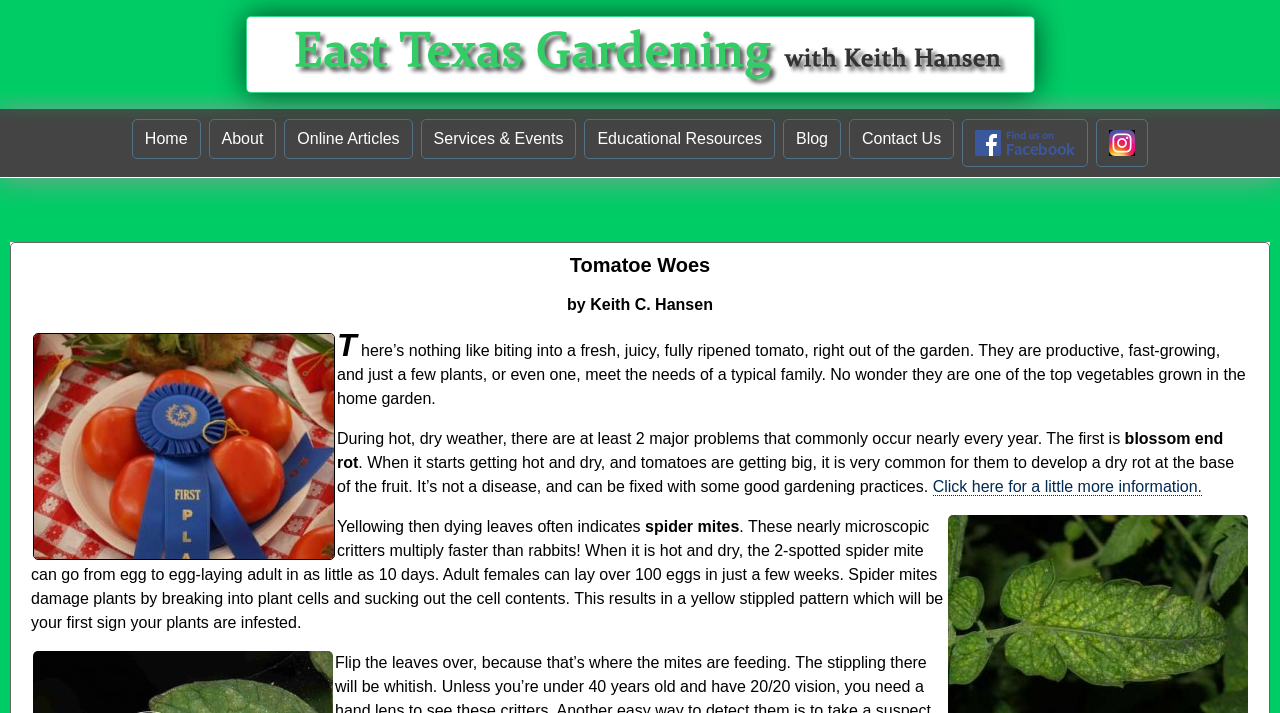Can you provide the bounding box coordinates for the element that should be clicked to implement the instruction: "Read more about Oracle log files"?

None